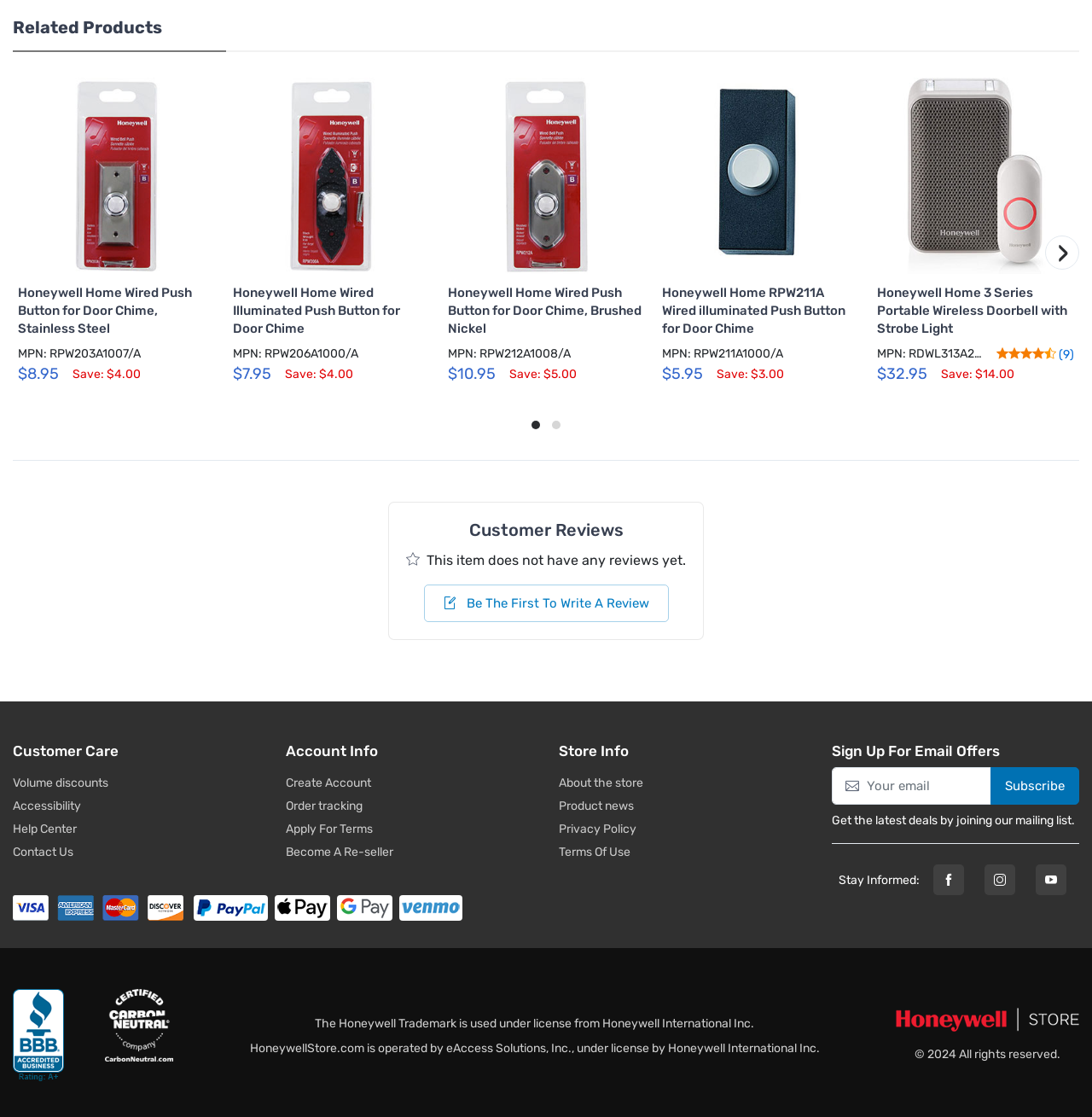Can you show the bounding box coordinates of the region to click on to complete the task described in the instruction: "Click on the 'Dulces Services' link"?

None